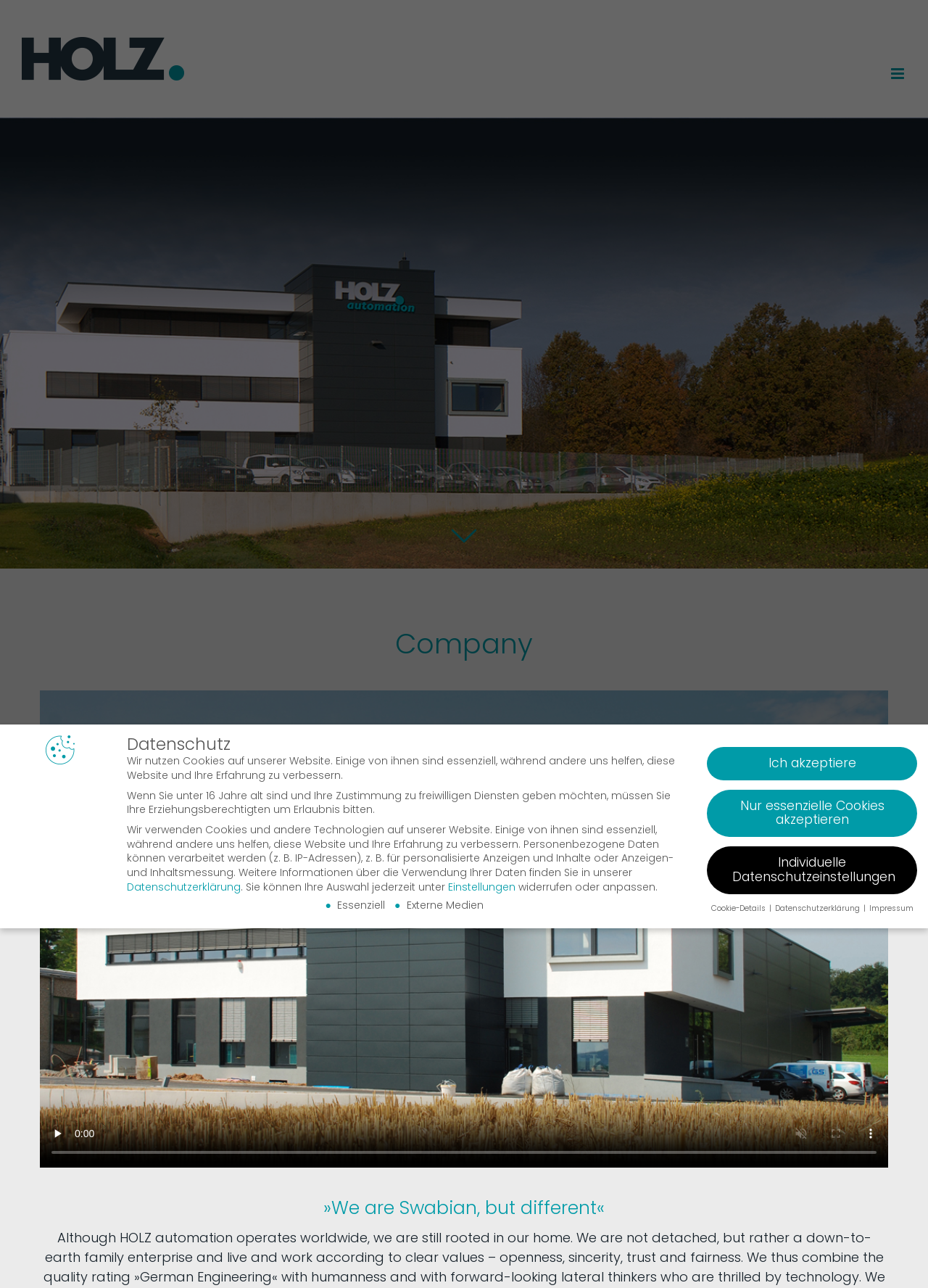Refer to the image and provide an in-depth answer to the question: 
What is the theme of the second heading?

The second heading is located below the company heading and has the text '»We are Swabian, but different«', which suggests that it is highlighting the company's unique identity.